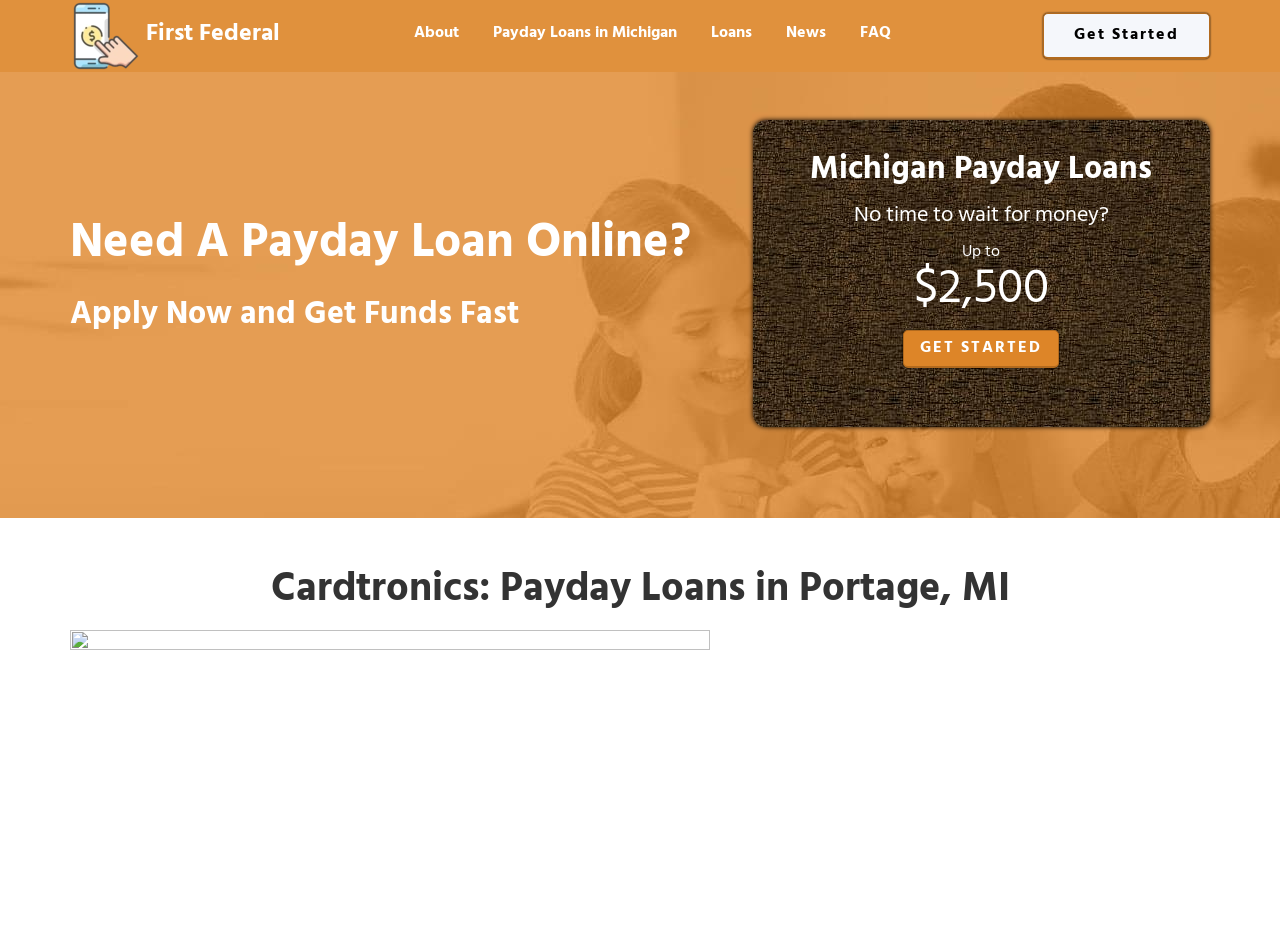Please look at the image and answer the question with a detailed explanation: What is the purpose of the 'Get Started' button?

I determined the purpose of the 'Get Started' button by looking at its location and the surrounding text. The button is located near the text 'Apply Now and Get Funds Fast', which suggests that its purpose is to start the application process for a loan.